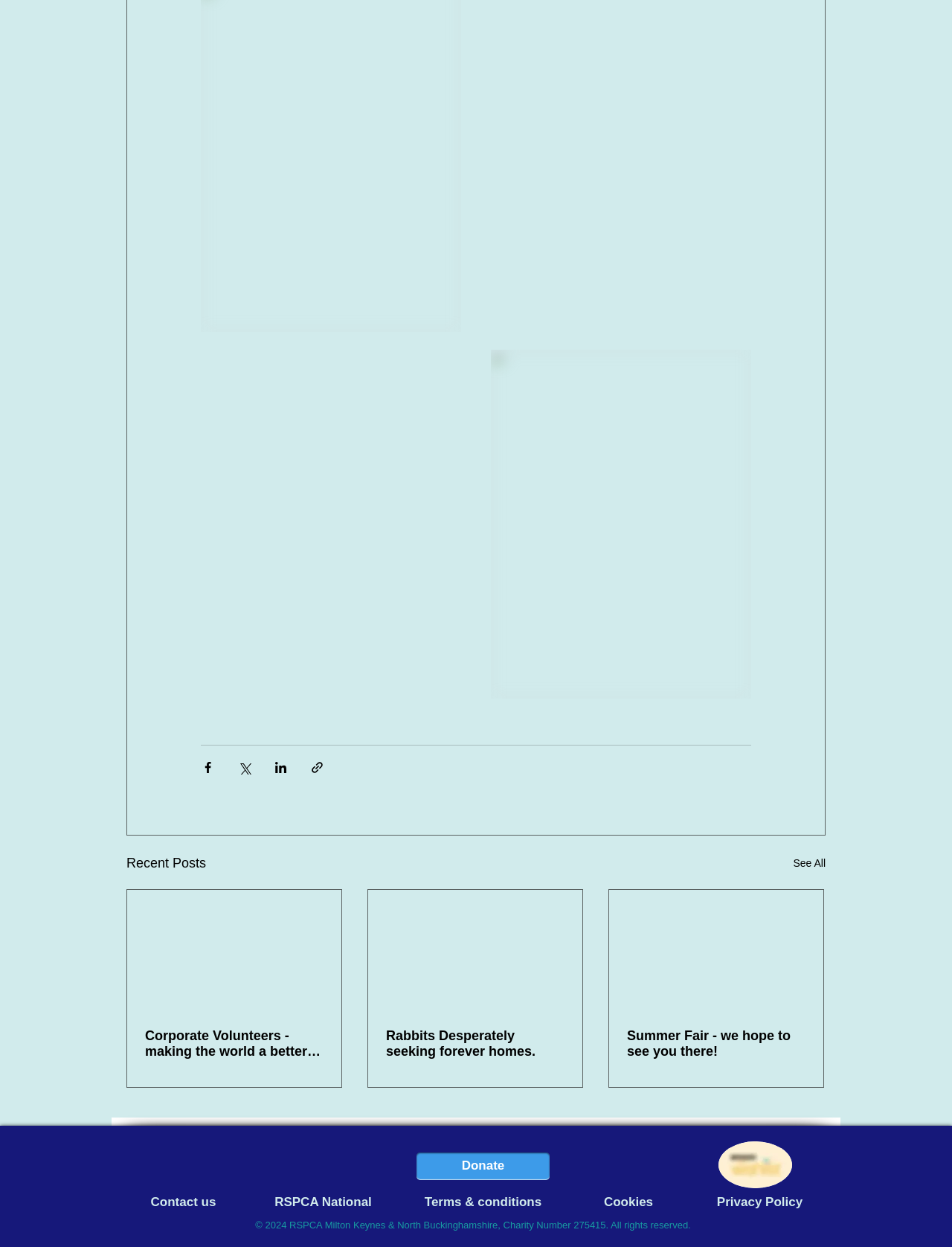Please provide a comprehensive answer to the question based on the screenshot: What is the title of the section above the articles?

The section above the articles has a heading element with the text 'Recent Posts', indicating that it displays a list of recent posts or articles.